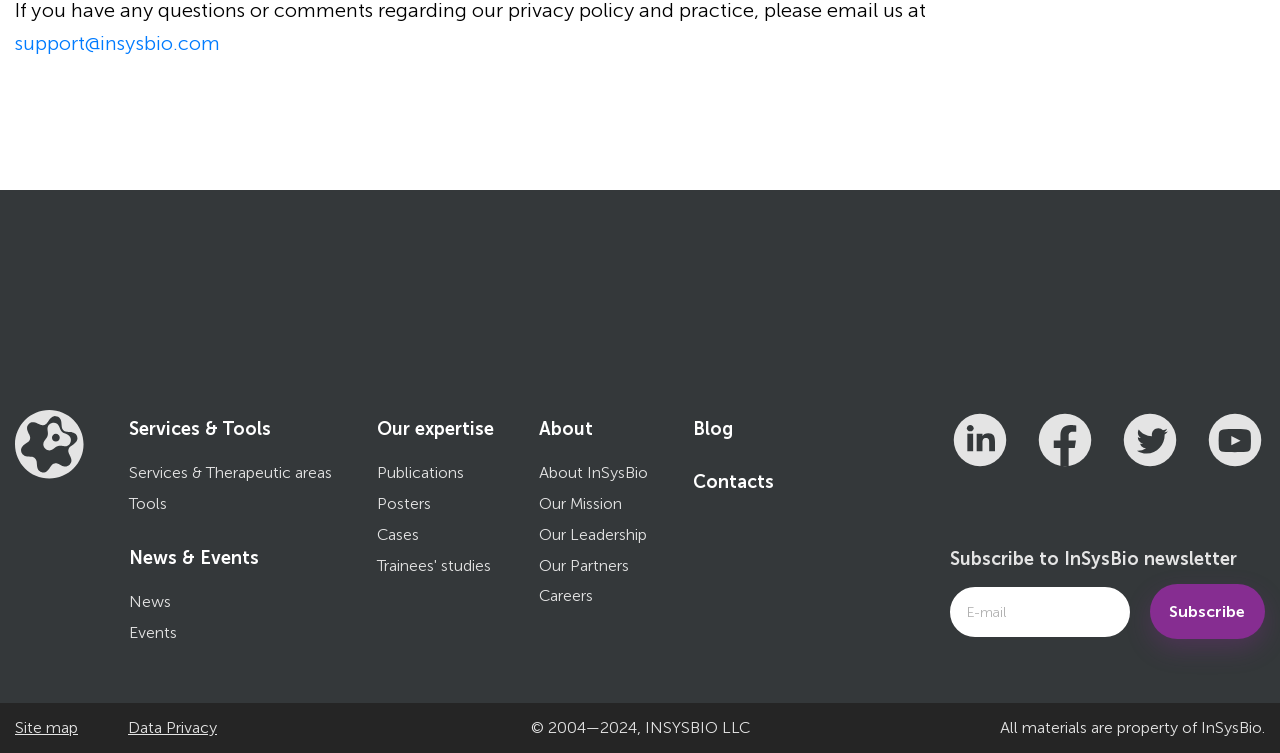Please find the bounding box coordinates of the clickable region needed to complete the following instruction: "Contact Us". The bounding box coordinates must consist of four float numbers between 0 and 1, i.e., [left, top, right, bottom].

None